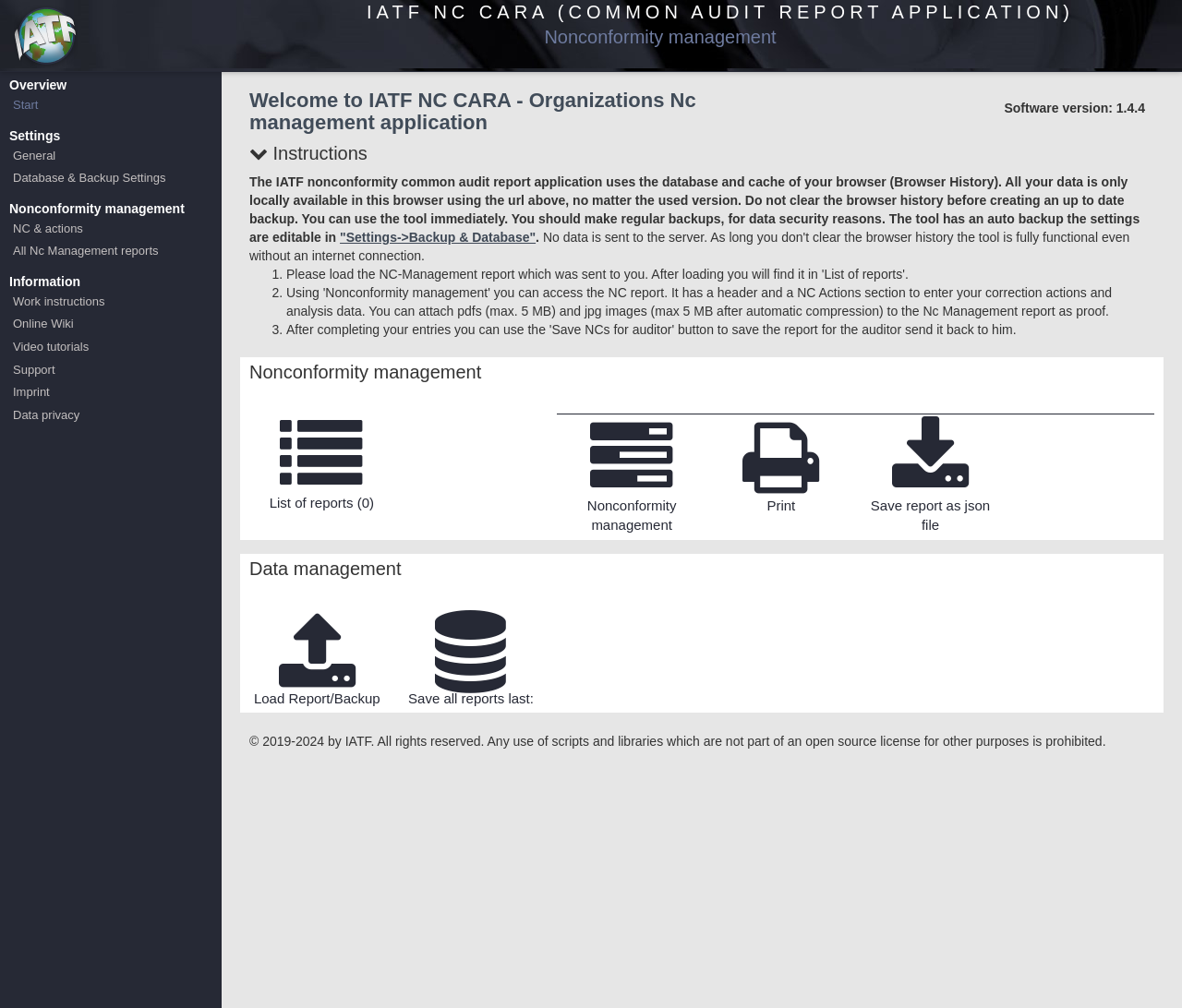Locate the bounding box coordinates of the element that needs to be clicked to carry out the instruction: "Click on Start". The coordinates should be given as four float numbers ranging from 0 to 1, i.e., [left, top, right, bottom].

[0.01, 0.095, 0.188, 0.114]